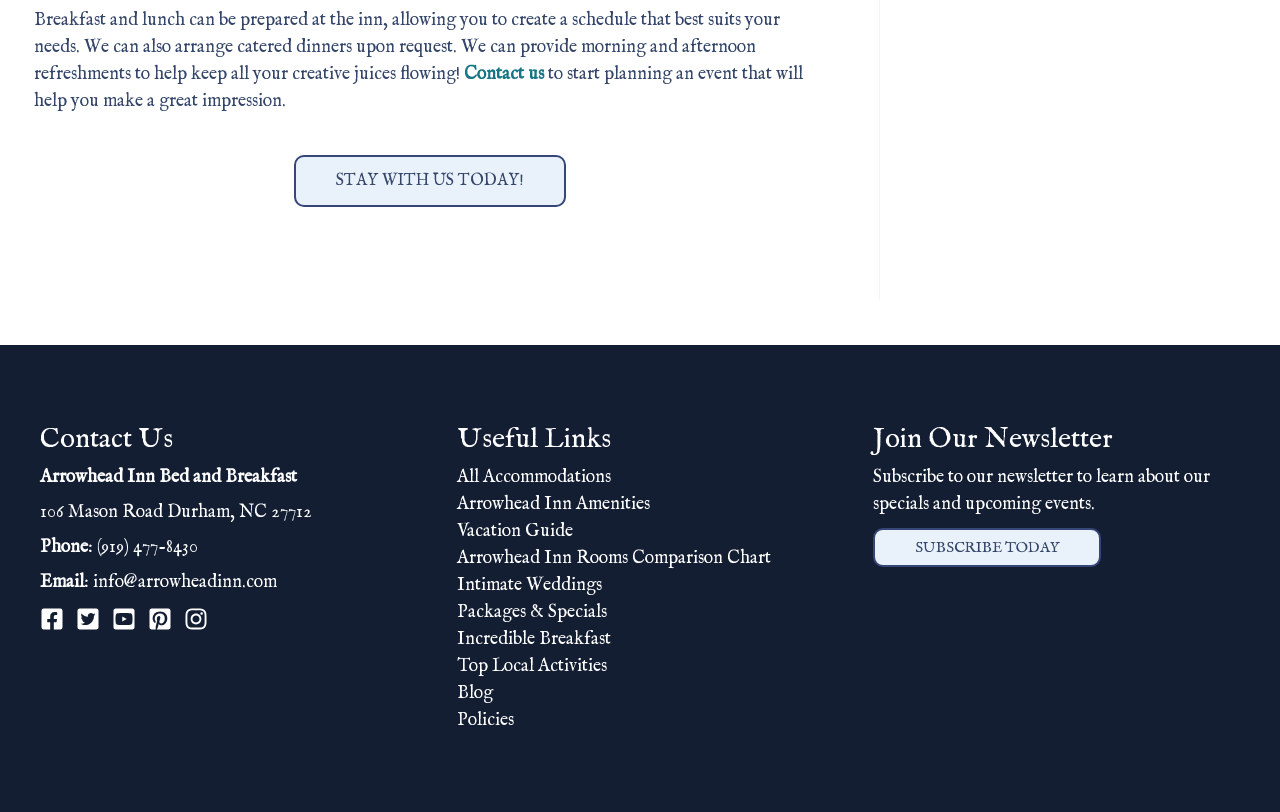Extract the bounding box coordinates of the UI element described: "aria-label="YouTube"". Provide the coordinates in the format [left, top, right, bottom] with values ranging from 0 to 1.

[0.088, 0.748, 0.106, 0.778]